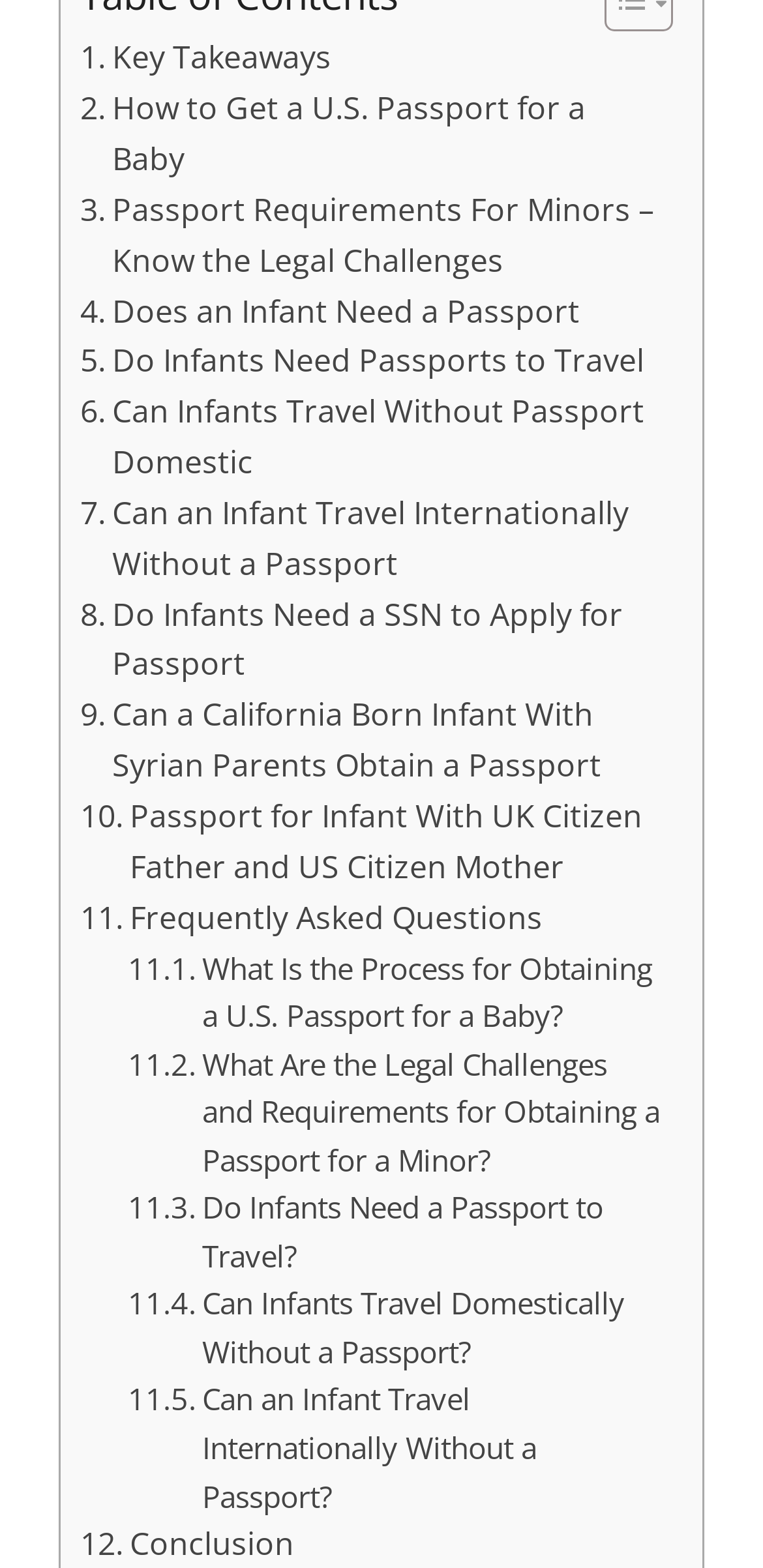Can you specify the bounding box coordinates of the area that needs to be clicked to fulfill the following instruction: "View the PDF"?

None